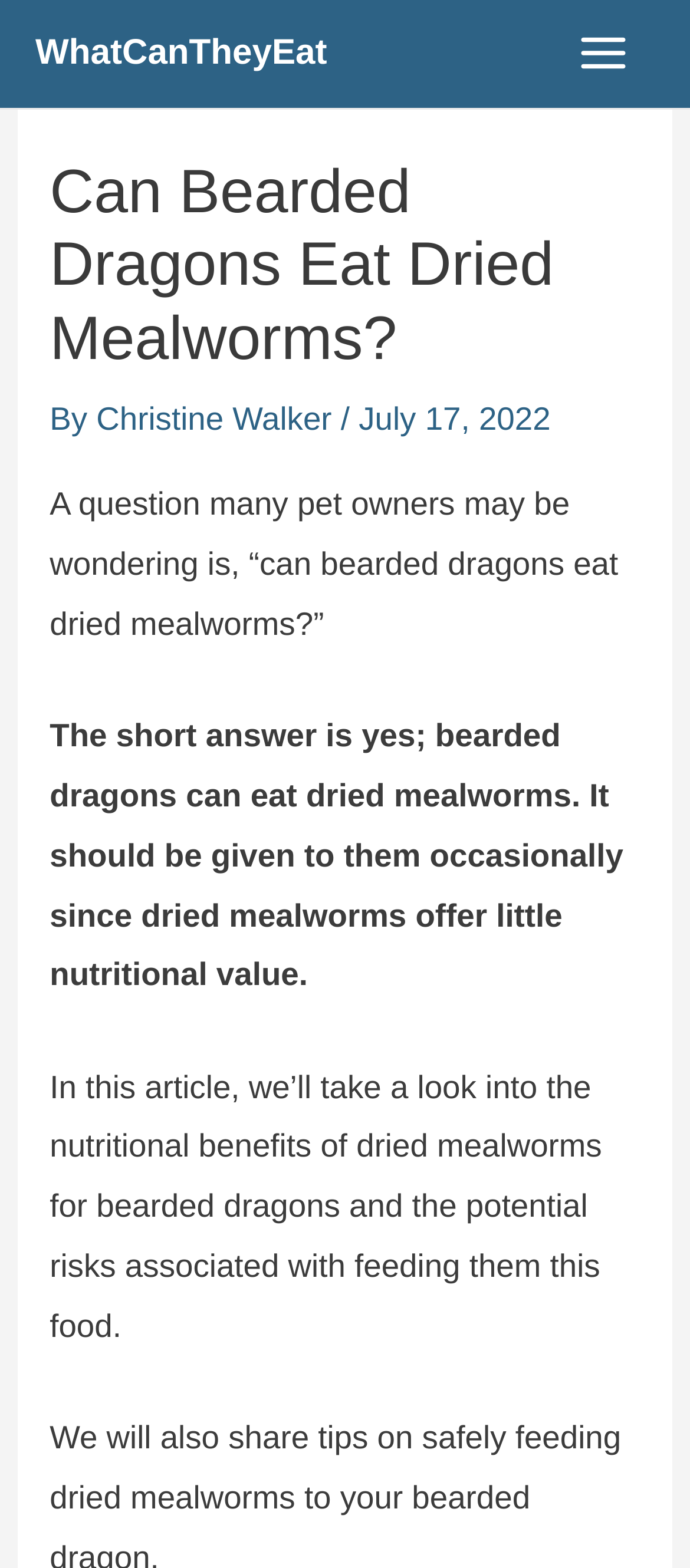Describe the webpage in detail, including text, images, and layout.

The webpage is about determining whether bearded dragons can eat dried mealworms. At the top left of the page, there is a link to "WhatCanTheyEat". On the top right, there is a button labeled "Main Menu" with an image beside it. 

Below the menu button, there is a header section that spans almost the entire width of the page. The header contains the title "Can Bearded Dragons Eat Dried Mealworms?" in a large font, followed by the author's name "Christine Walker" and the date "July 17, 2022". 

The main content of the page starts with a paragraph that asks a question about bearded dragons eating dried mealworms. The next paragraph provides a short answer, stating that bearded dragons can eat dried mealworms but only occasionally due to their low nutritional value. 

The final paragraph on the page explains that the article will delve into the nutritional benefits and potential risks of feeding dried mealworms to bearded dragons.